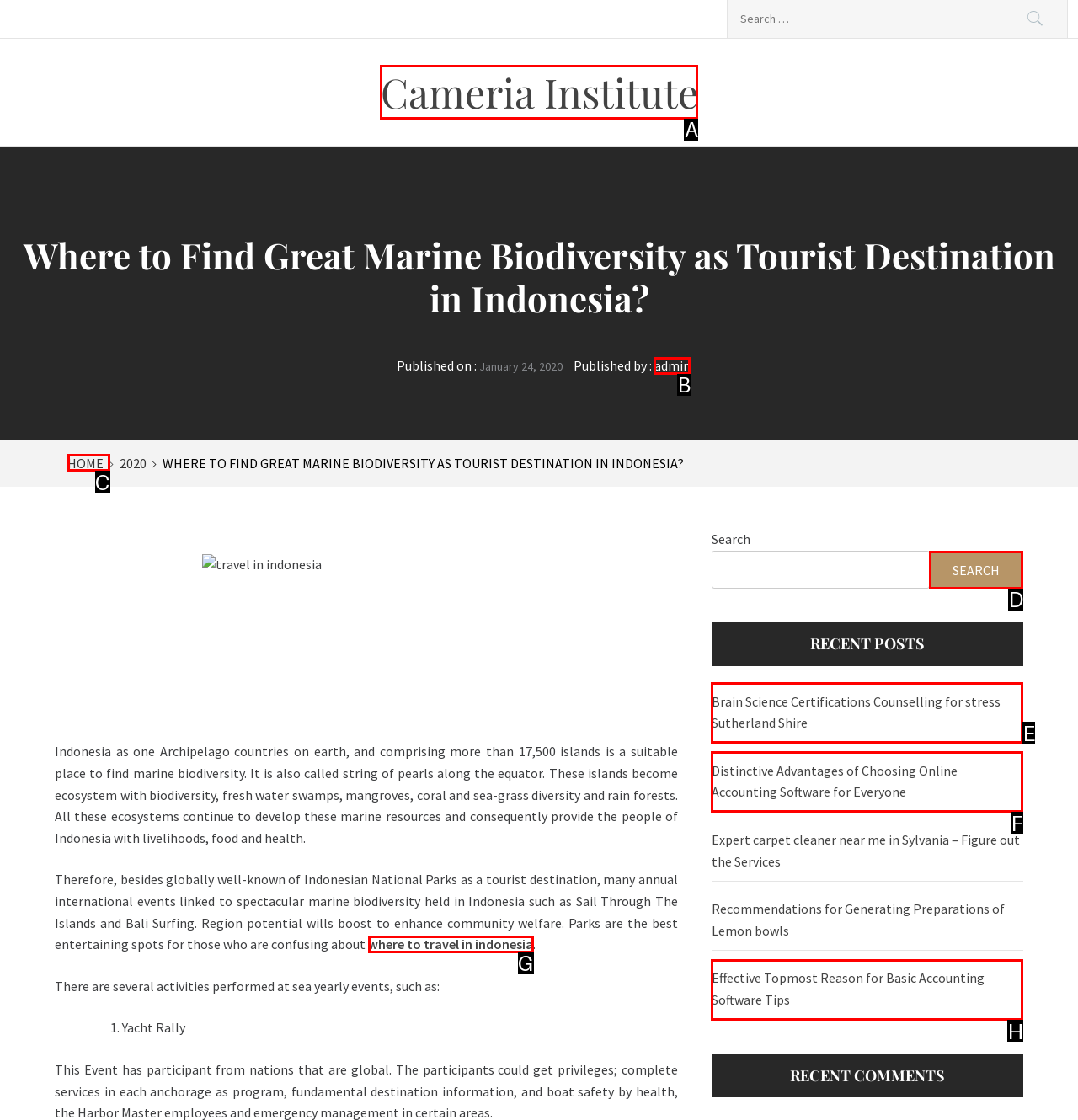Select the HTML element that corresponds to the description: parent_node: 5 min read. Reply with the letter of the correct option.

None